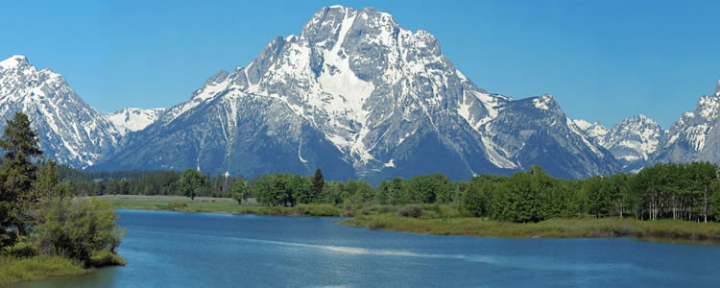Answer this question in one word or a short phrase: What is the suggested benefit of embracing natural beauty?

Enhanced mental and emotional health